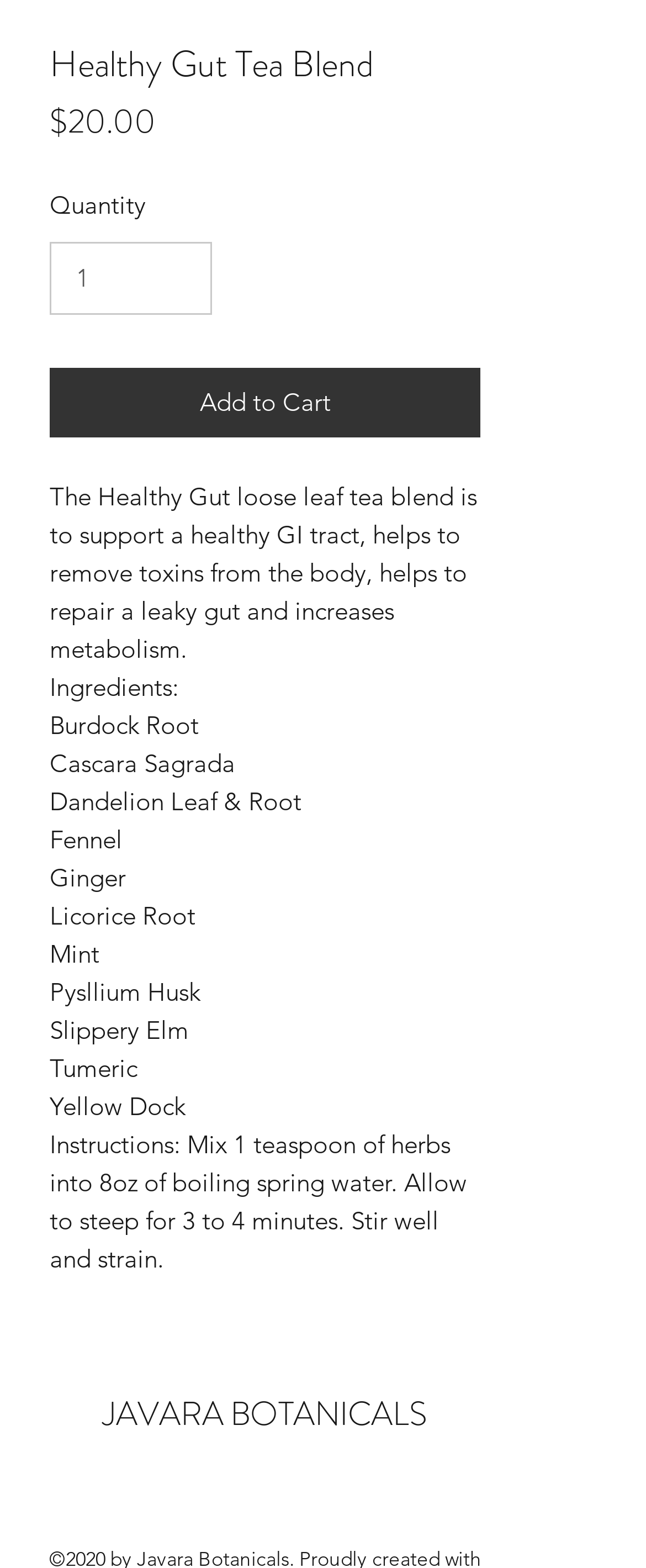Identify the bounding box coordinates of the HTML element based on this description: "input value="1" aria-label="Quantity" value="1"".

[0.077, 0.154, 0.328, 0.2]